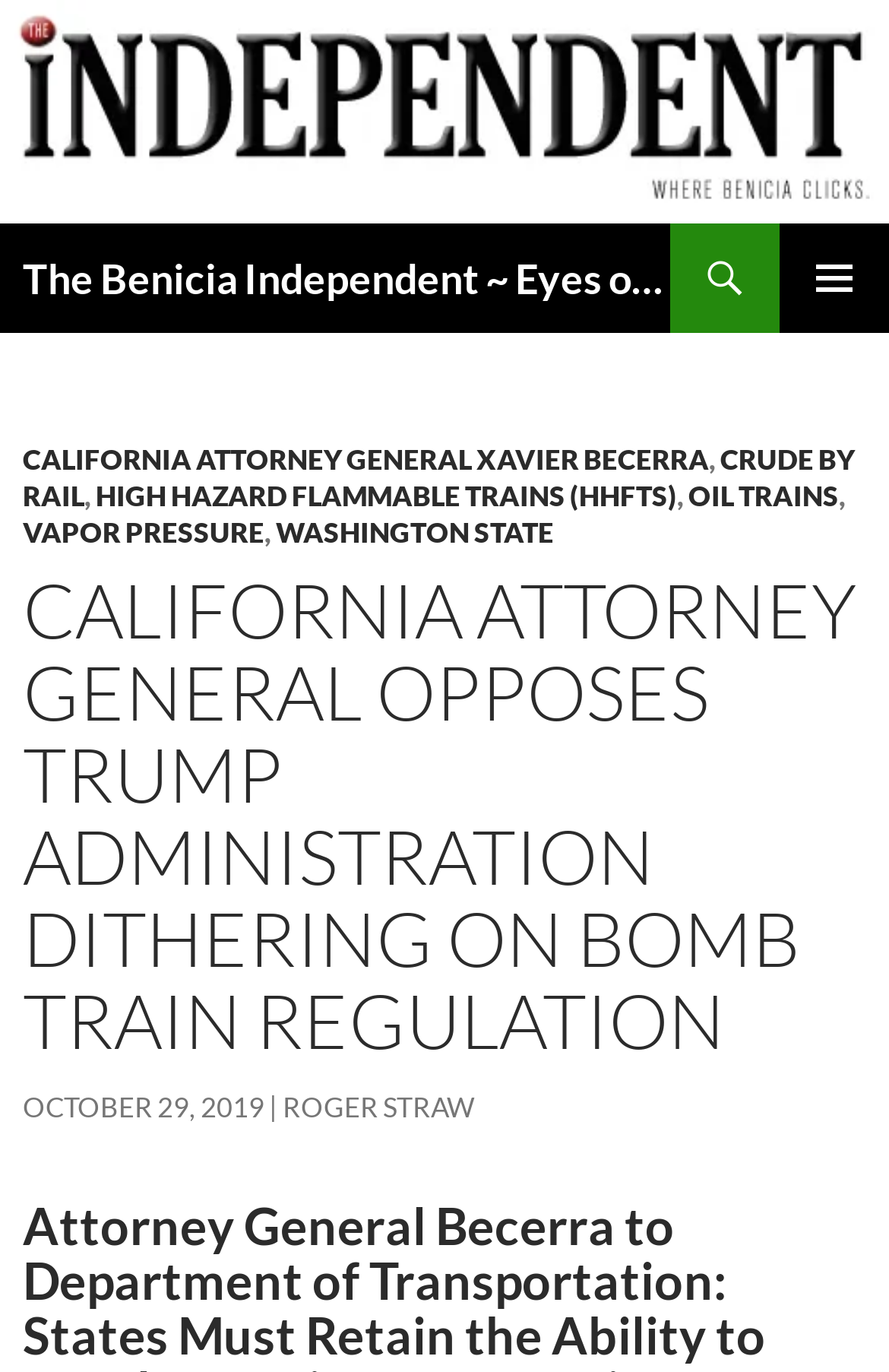Pinpoint the bounding box coordinates of the clickable area necessary to execute the following instruction: "Read about California Attorney General Xavier Becerra". The coordinates should be given as four float numbers between 0 and 1, namely [left, top, right, bottom].

[0.026, 0.323, 0.797, 0.348]